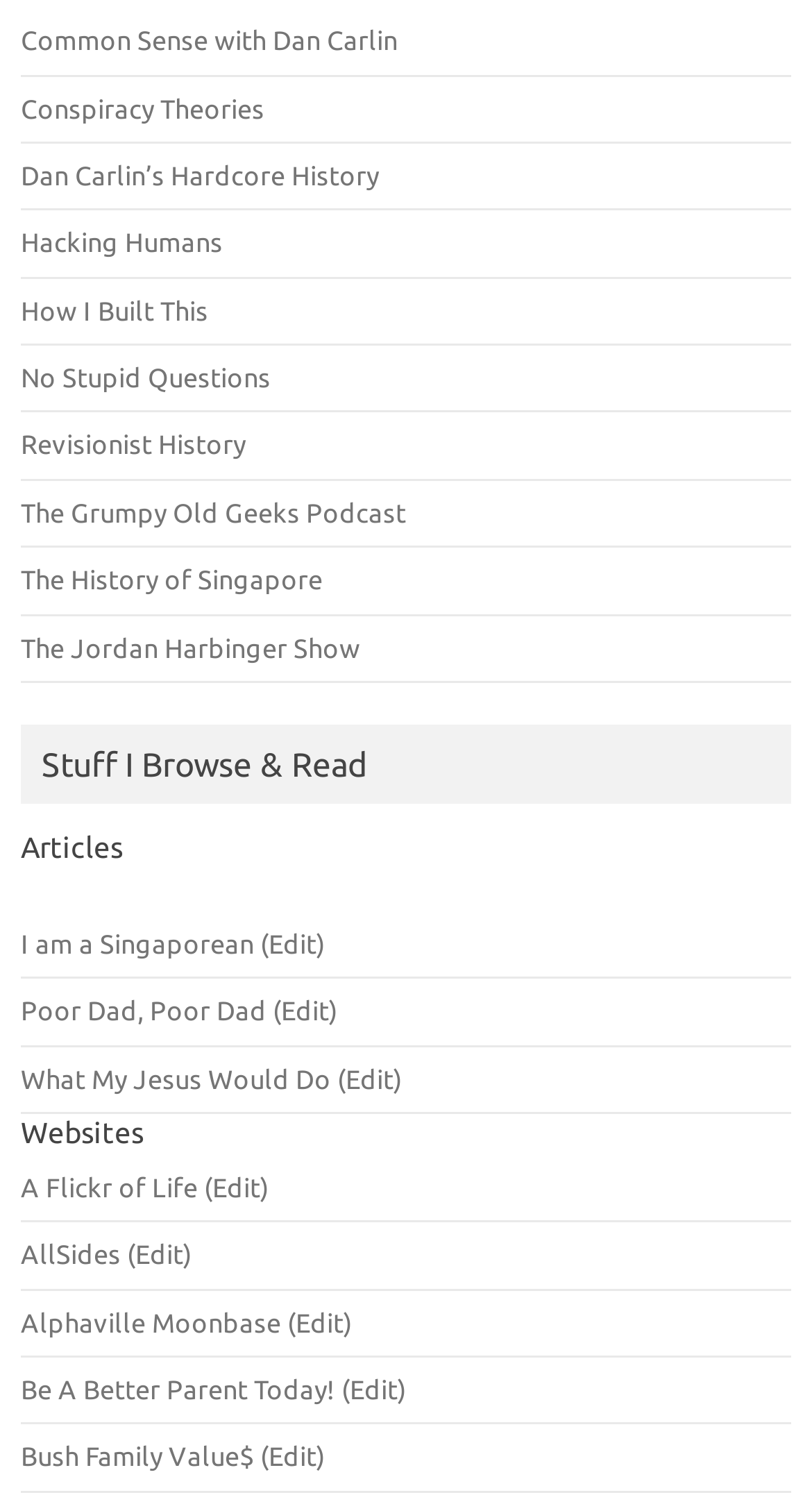Use a single word or phrase to answer the following:
What is the name of the first website listed under 'Websites'?

A Flickr of Life